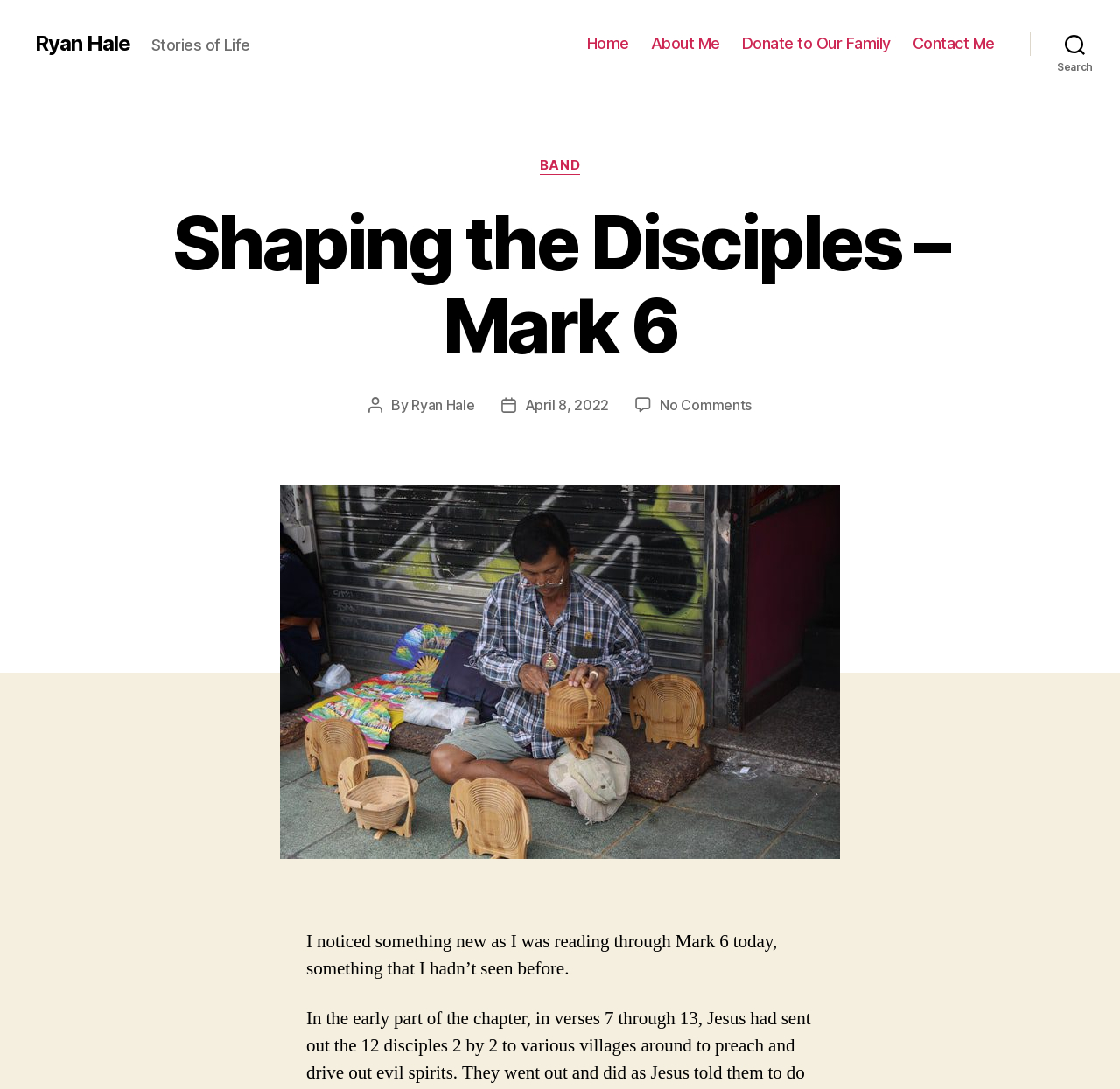Identify the bounding box coordinates for the element you need to click to achieve the following task: "search for something". Provide the bounding box coordinates as four float numbers between 0 and 1, in the form [left, top, right, bottom].

[0.92, 0.022, 1.0, 0.058]